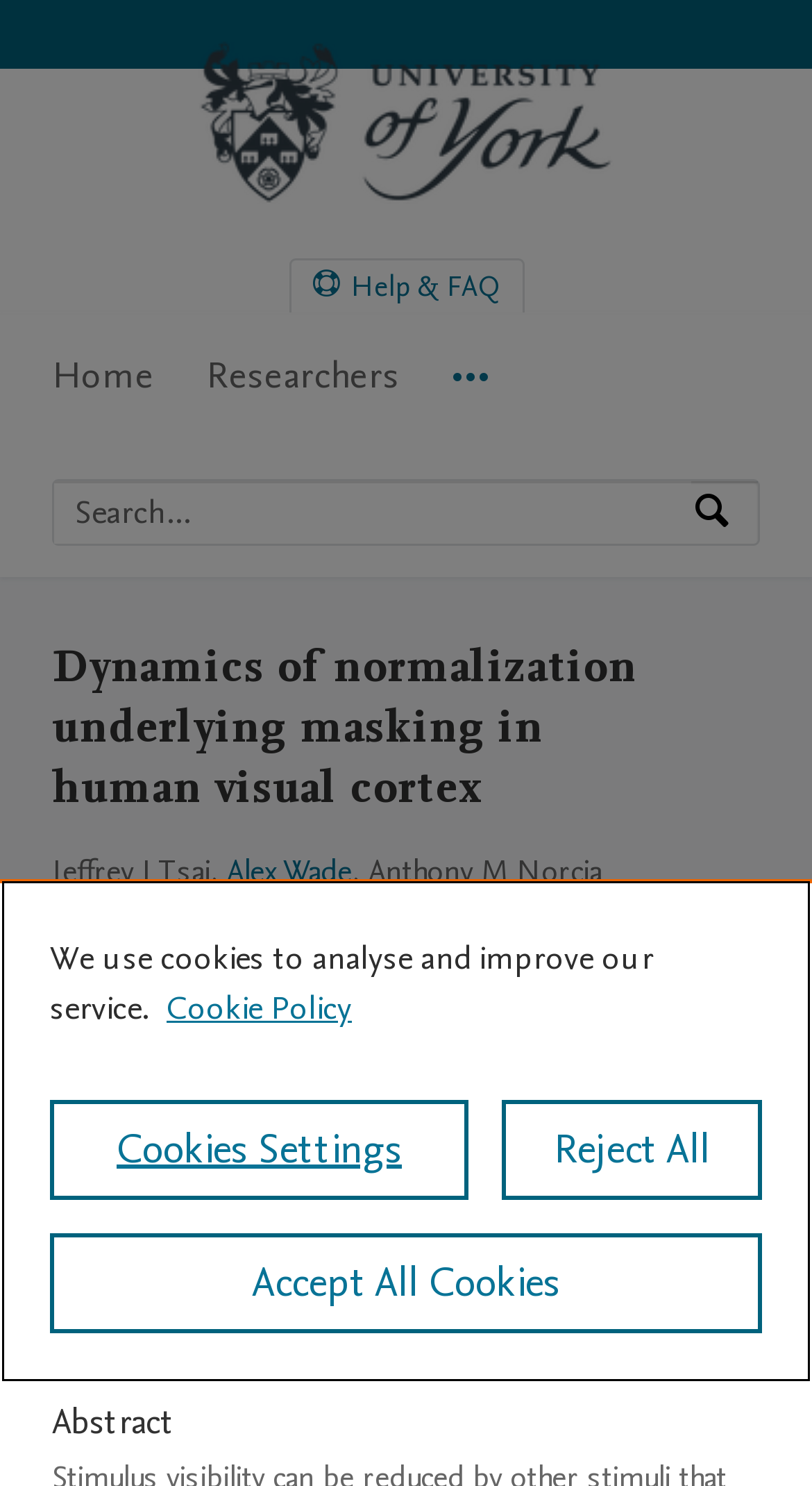What is the name of the first author listed?
Please provide a comprehensive answer based on the contents of the image.

I examined the static text elements and found the first author listed, which is 'Jeffrey J Tsai'.